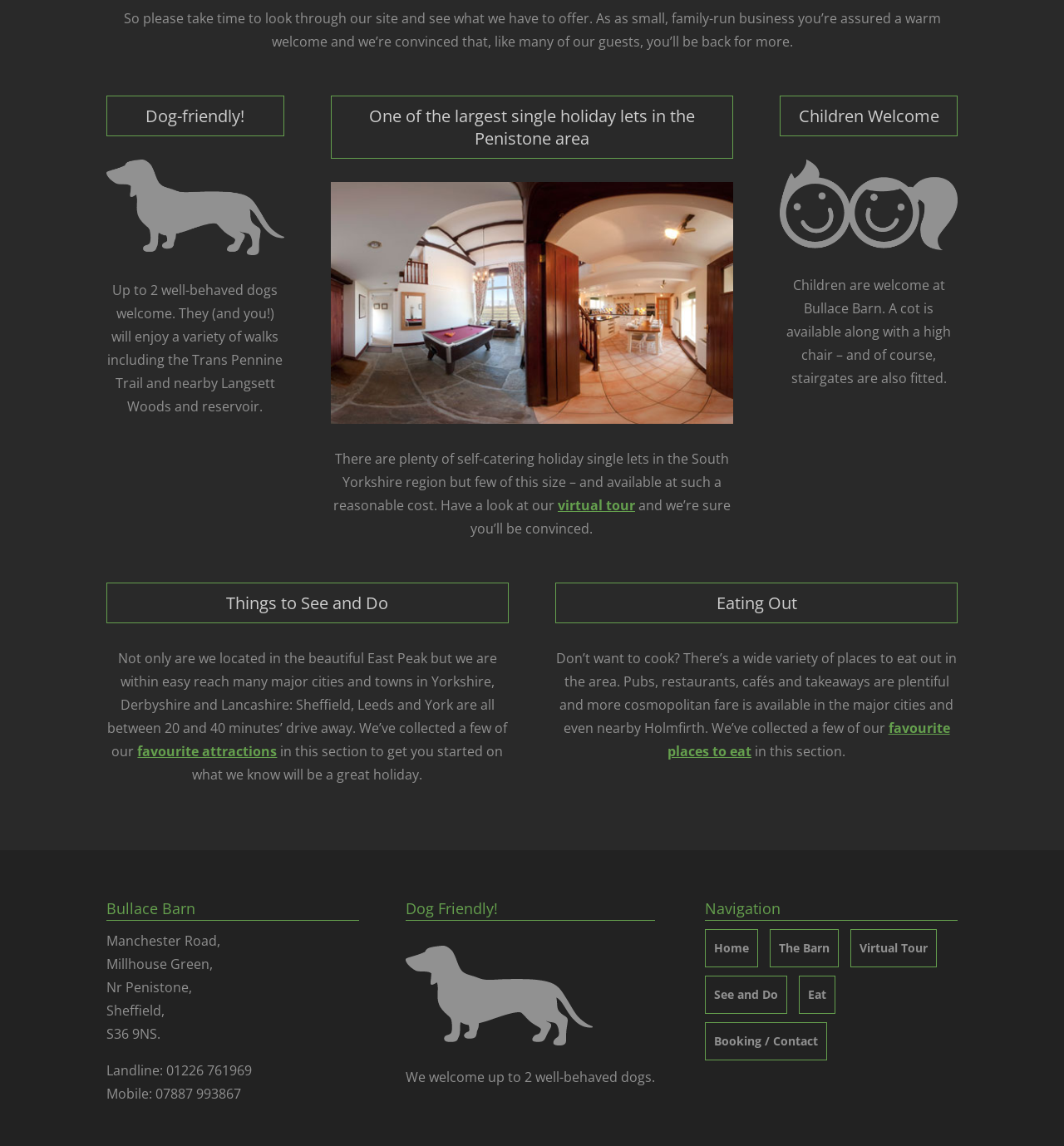Could you find the bounding box coordinates of the clickable area to complete this instruction: "Go to 'Home'"?

[0.671, 0.819, 0.704, 0.836]